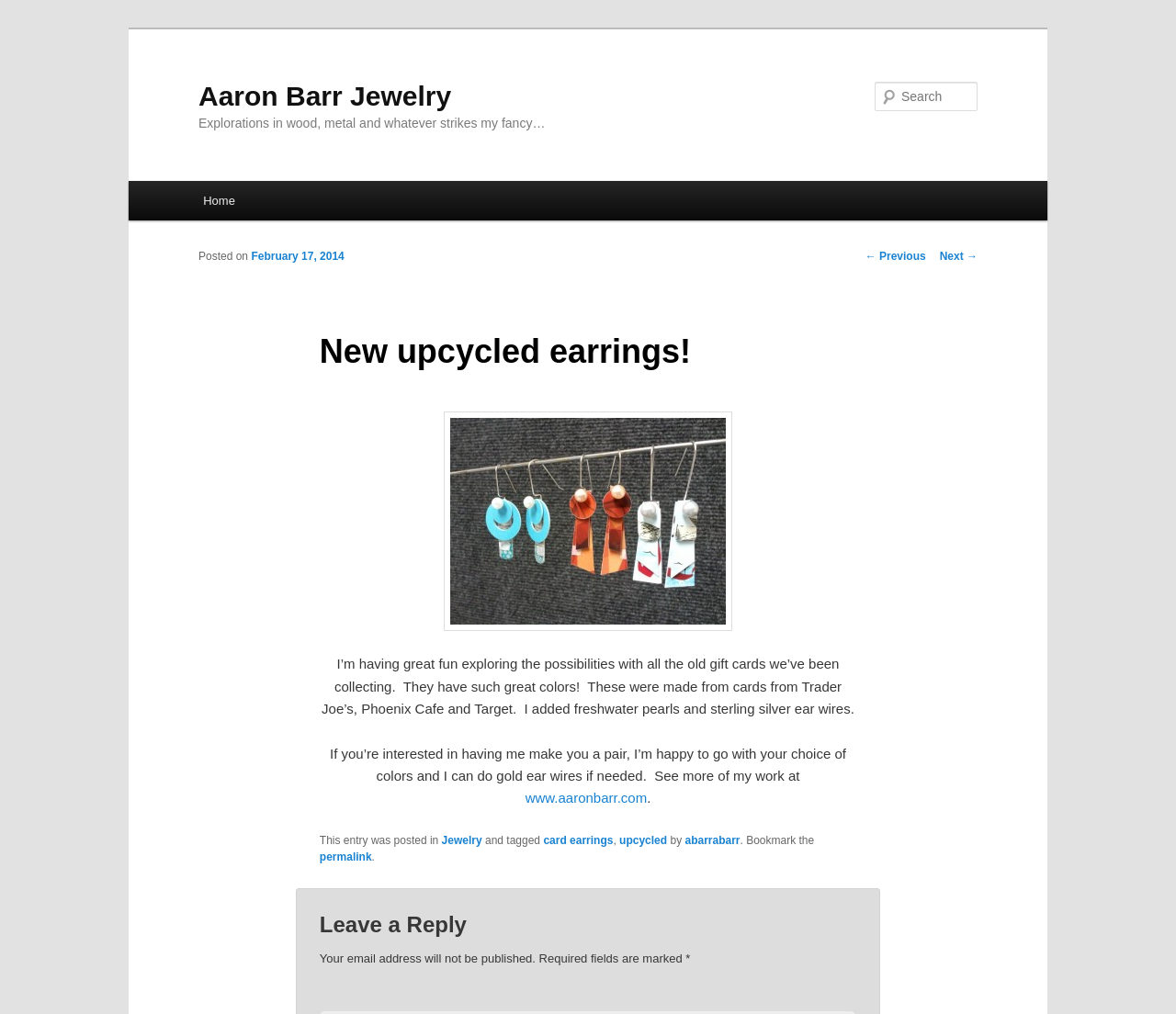From the screenshot, find the bounding box of the UI element matching this description: "card earrings". Supply the bounding box coordinates in the form [left, top, right, bottom], each a float between 0 and 1.

[0.462, 0.823, 0.521, 0.835]